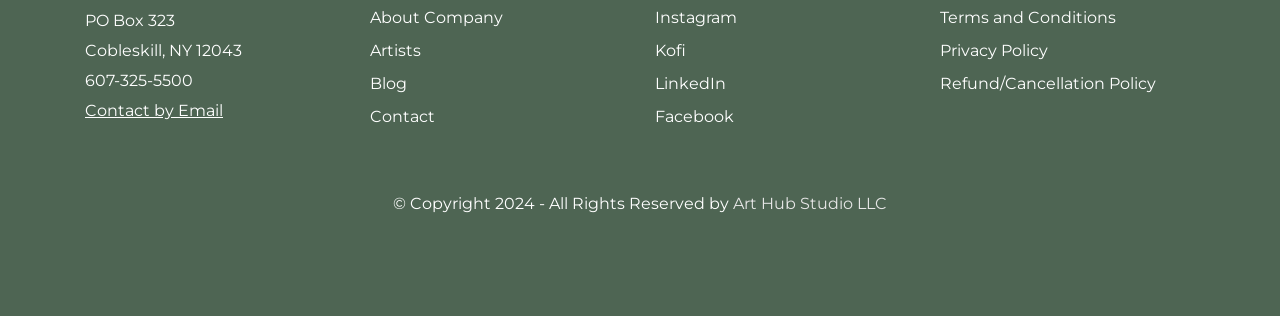What is the company's name?
Using the screenshot, give a one-word or short phrase answer.

Art Hub Studio LLC